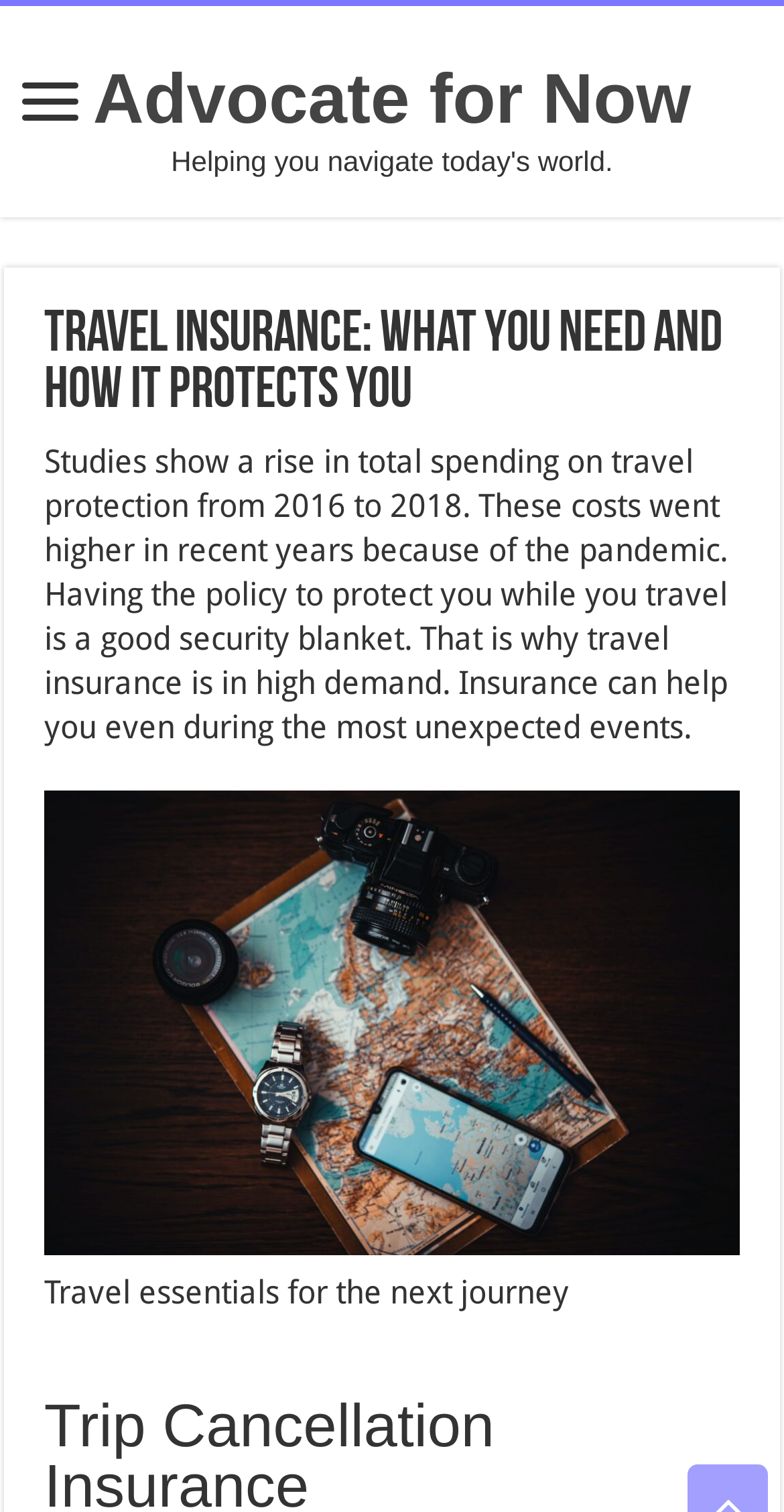Please locate the UI element described by "Advocate for Now" and provide its bounding box coordinates.

[0.119, 0.04, 0.881, 0.092]